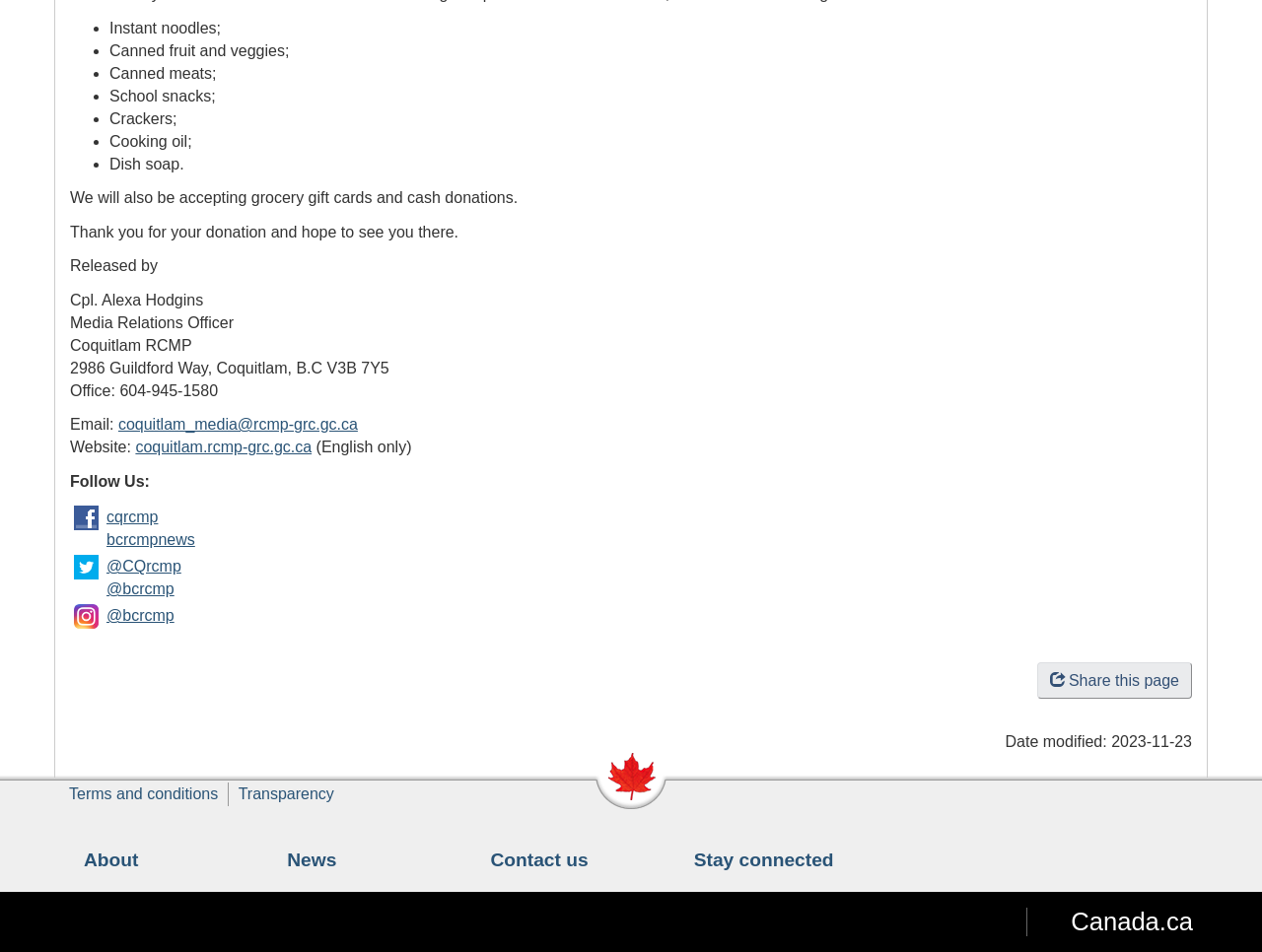What is the date the webpage was last modified?
Carefully examine the image and provide a detailed answer to the question.

The webpage provides a 'Date modified' section, which indicates that the webpage was last modified on November 23, 2023.